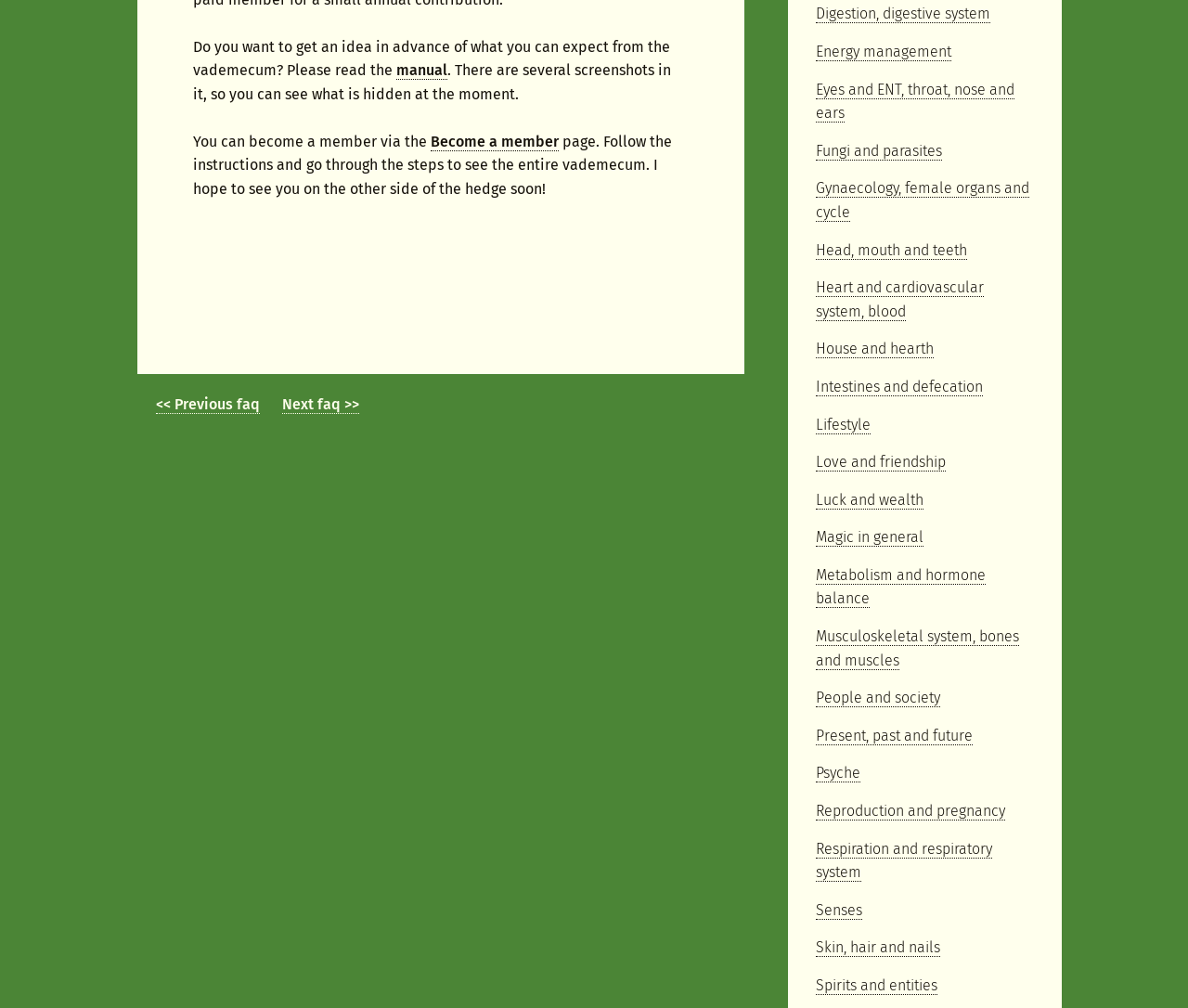Please find the bounding box coordinates of the element's region to be clicked to carry out this instruction: "explore magic in general".

[0.687, 0.524, 0.777, 0.543]